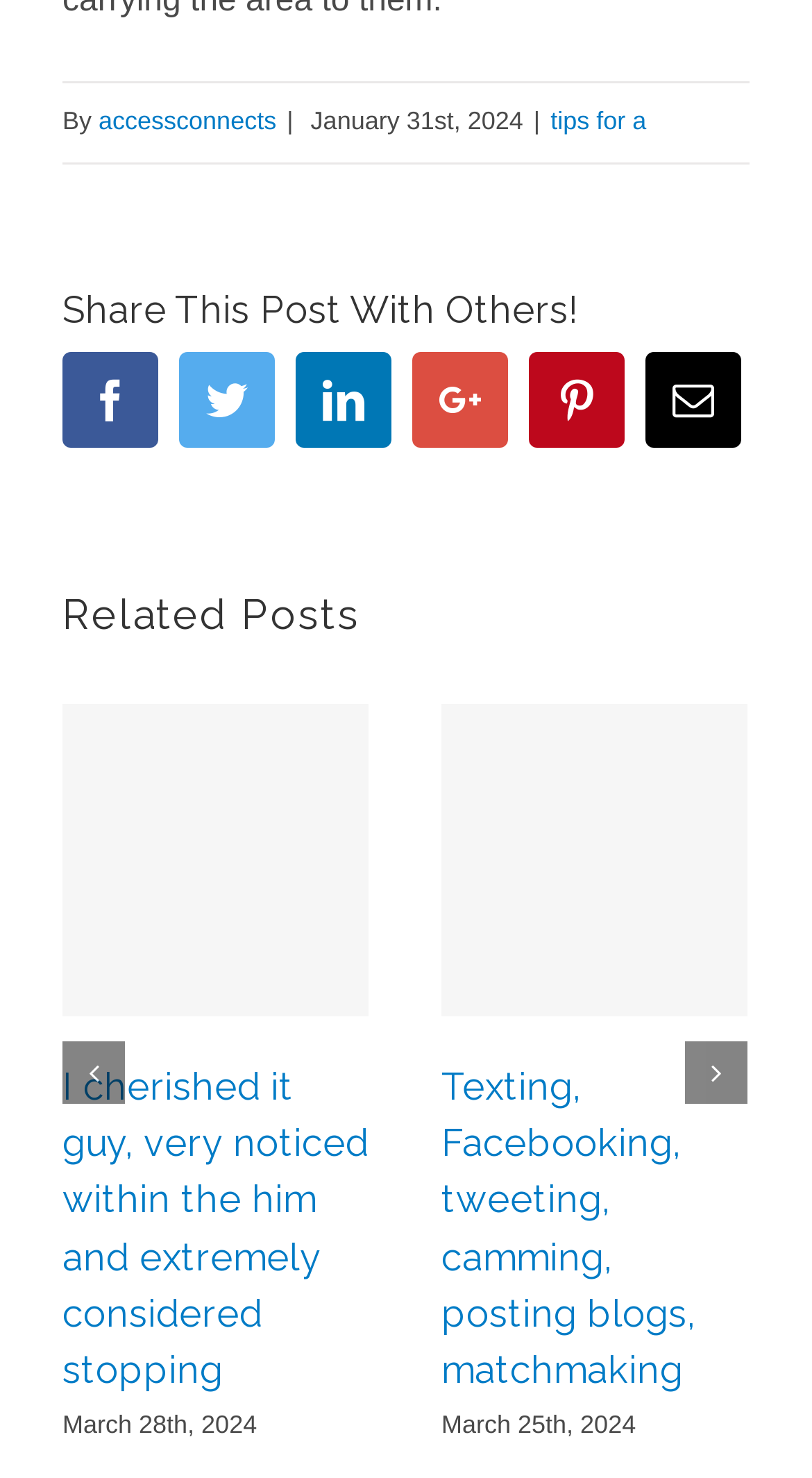Please locate the UI element described by "Google+" and provide its bounding box coordinates.

[0.508, 0.238, 0.626, 0.302]